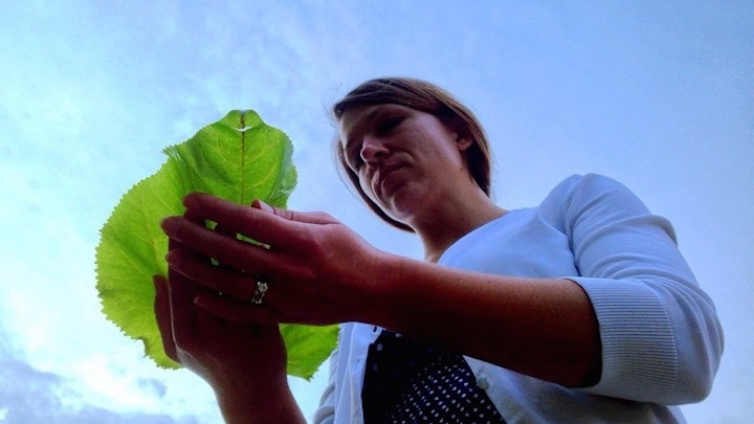What type of attire is the woman wearing?
Please look at the screenshot and answer using one word or phrase.

casual